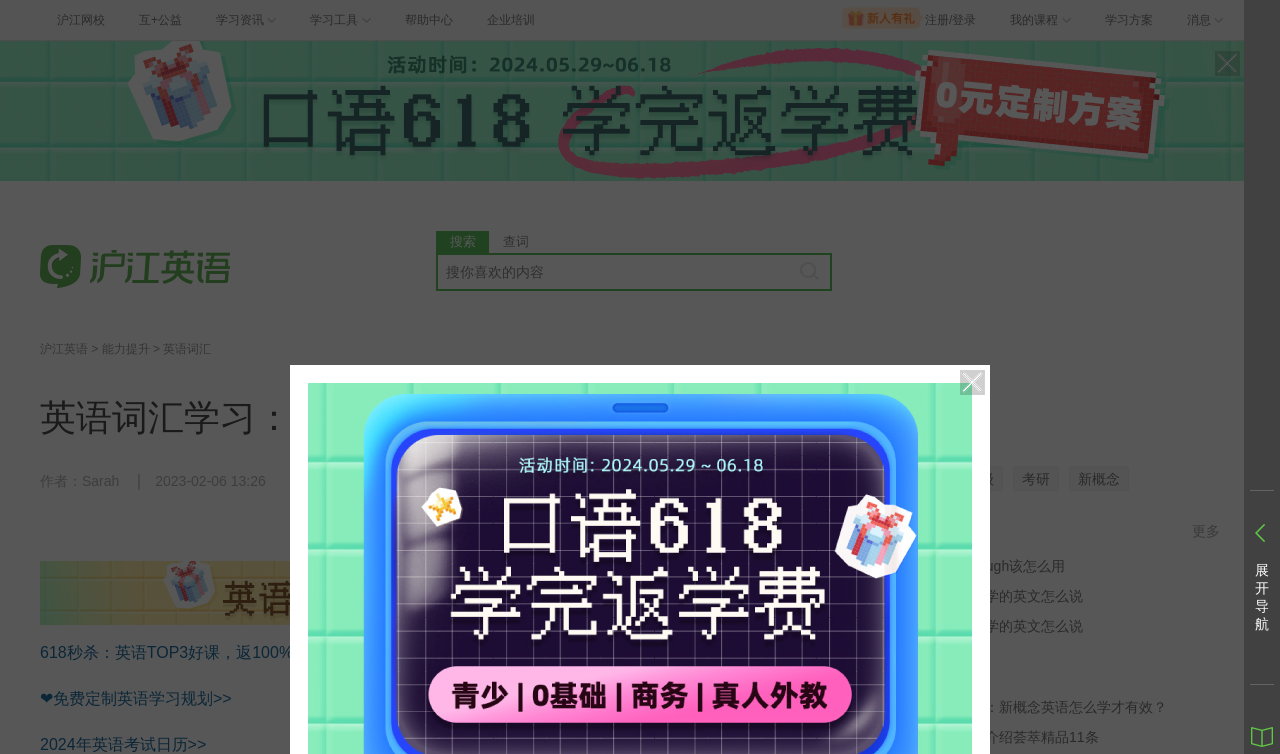Pinpoint the bounding box coordinates of the area that must be clicked to complete this instruction: "View more English learning experiences".

[0.931, 0.684, 0.953, 0.724]